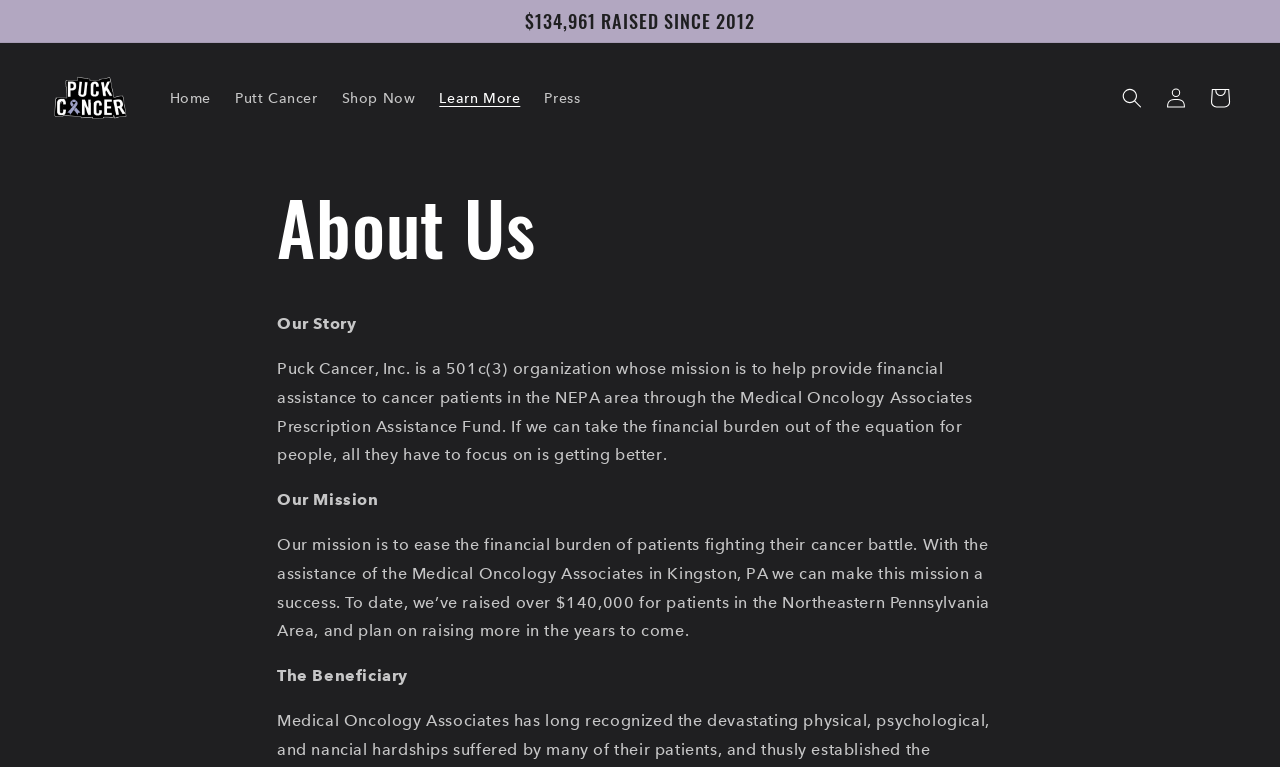Given the element description "Log in", identify the bounding box of the corresponding UI element.

[0.902, 0.1, 0.936, 0.157]